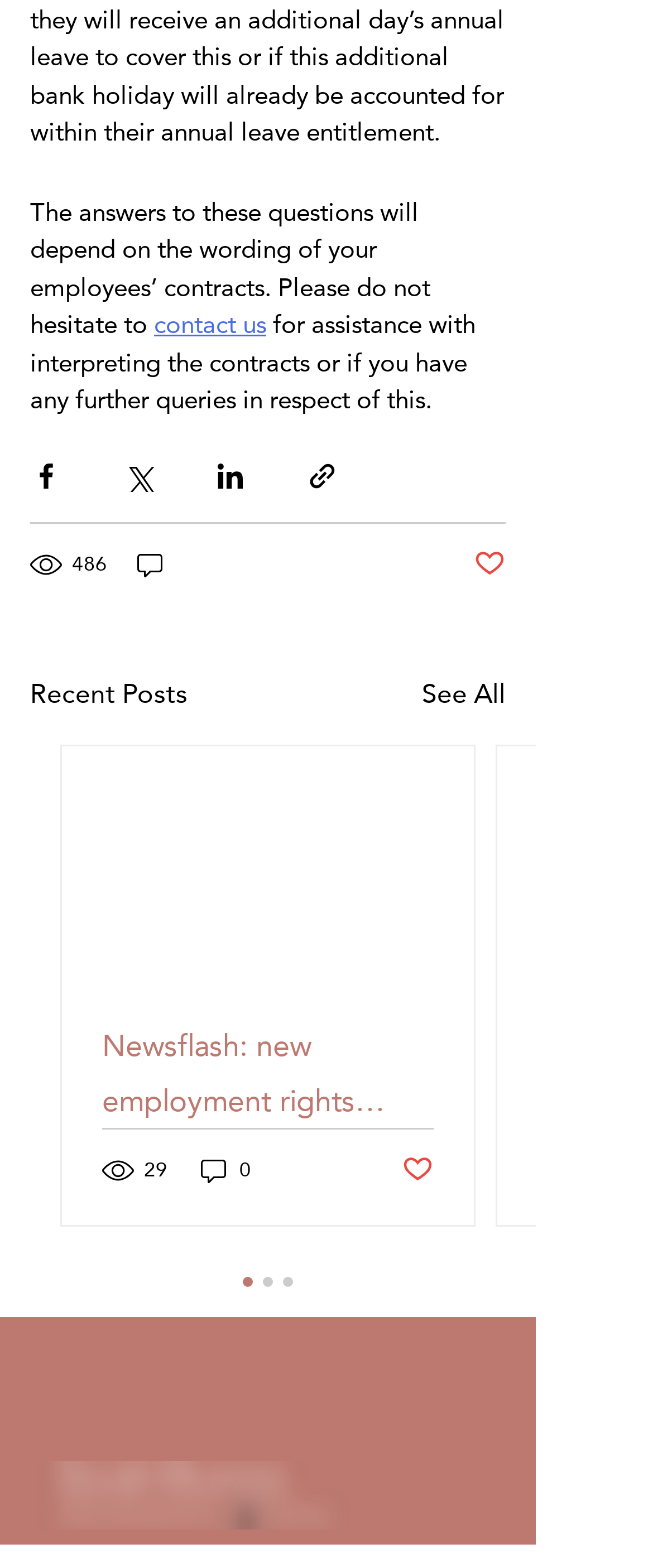Identify the bounding box for the UI element that is described as follows: "aria-label="Share via LinkedIn"".

[0.328, 0.293, 0.377, 0.314]